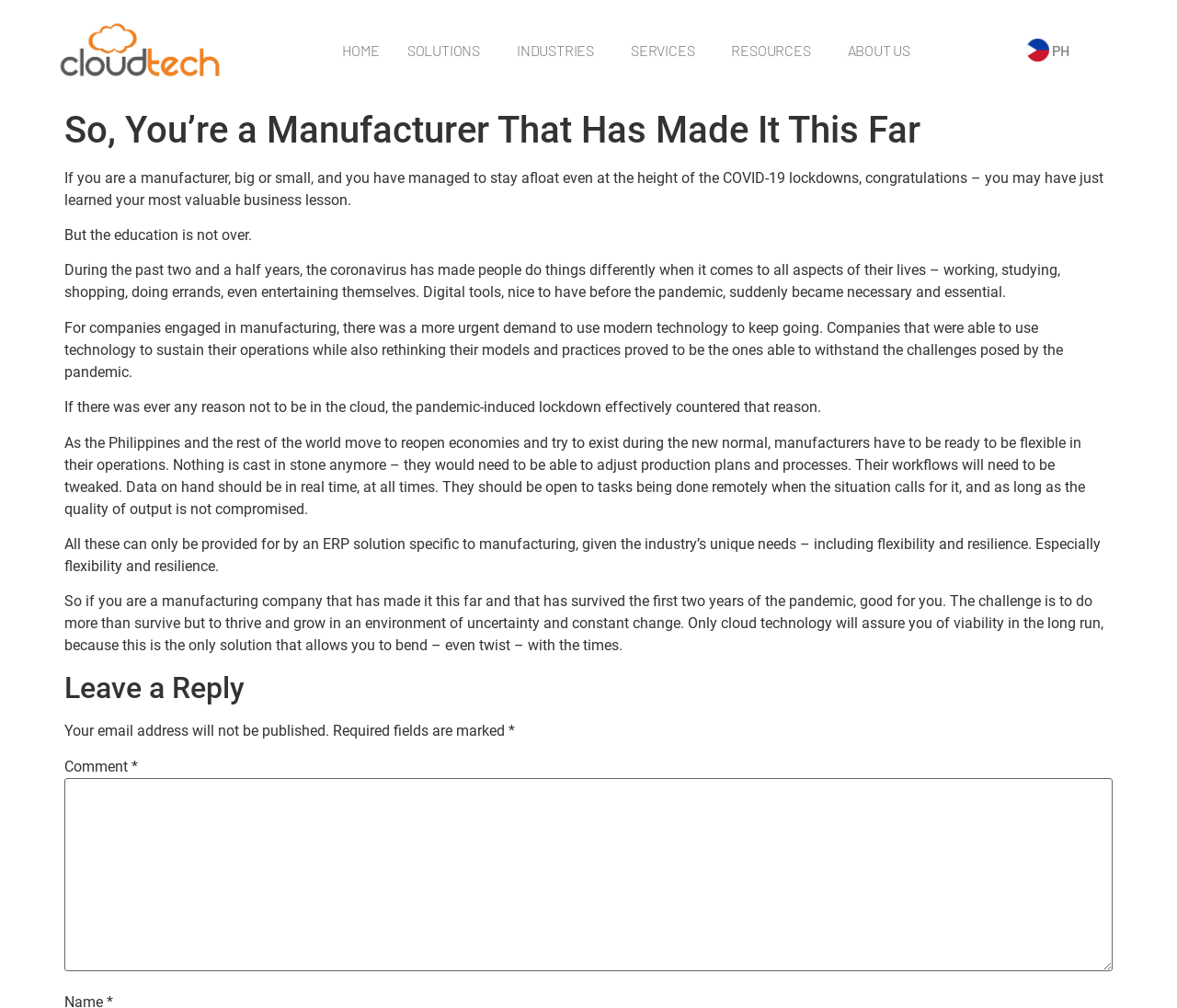Can you find the bounding box coordinates of the area I should click to execute the following instruction: "Click HOME"?

[0.279, 0.036, 0.334, 0.064]